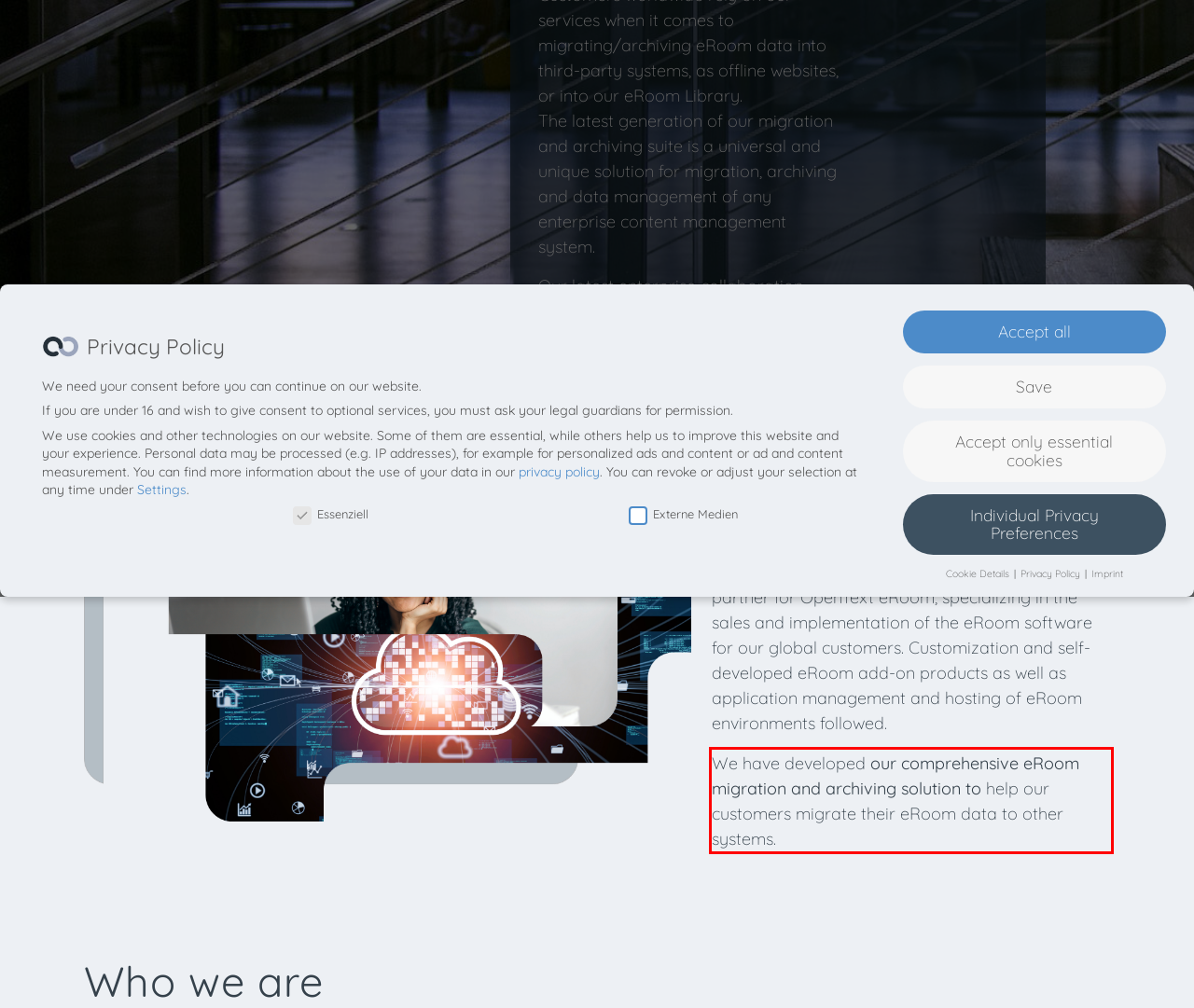Examine the webpage screenshot and use OCR to recognize and output the text within the red bounding box.

We have developed our comprehensive eRoom migration and archiving solution to help our customers migrate their eRoom data to other systems.